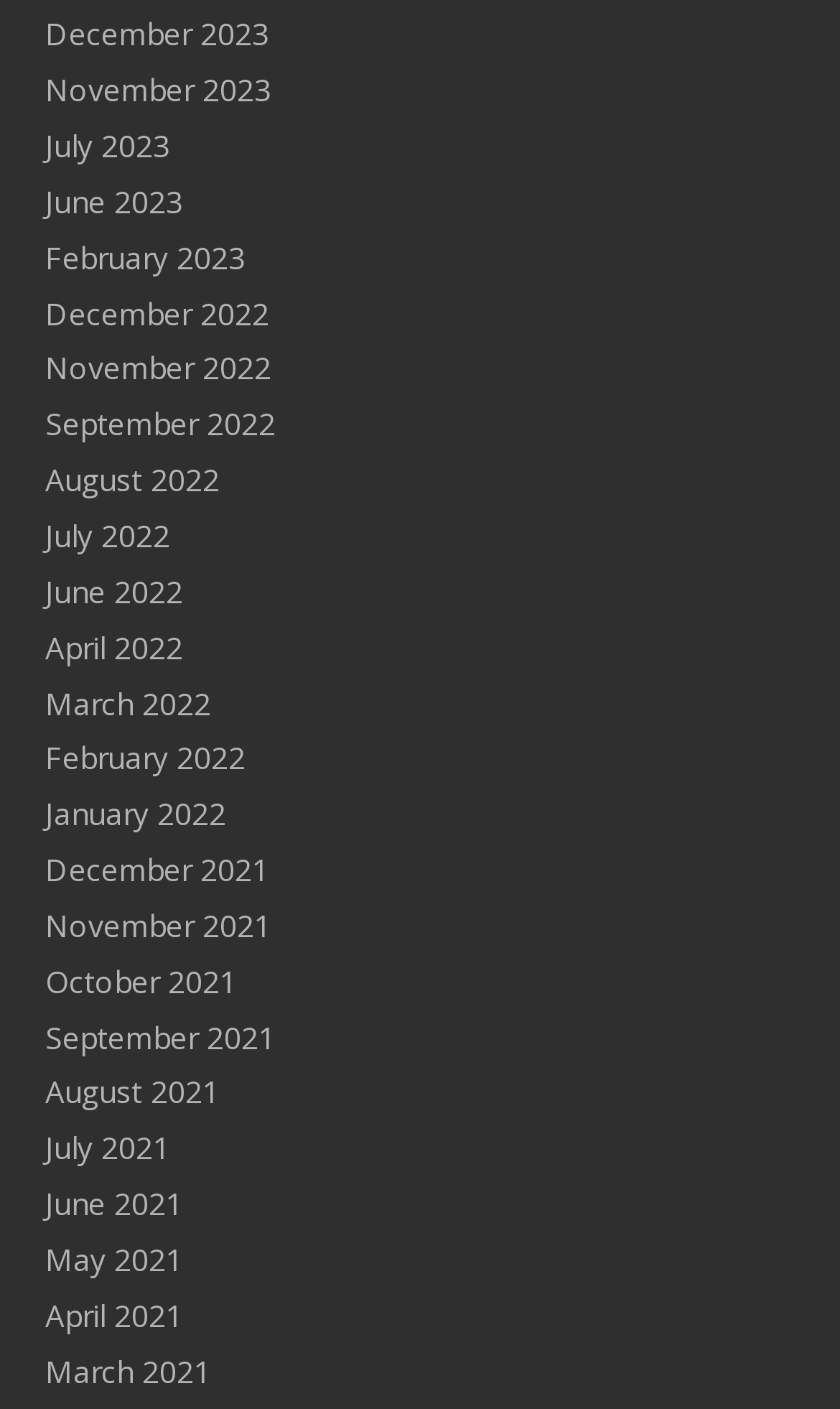How many months are listed on the webpage?
Provide an in-depth and detailed explanation in response to the question.

I counted the number of links on the webpage, each representing a month, and found 24 links, ranging from December 2021 to December 2023.